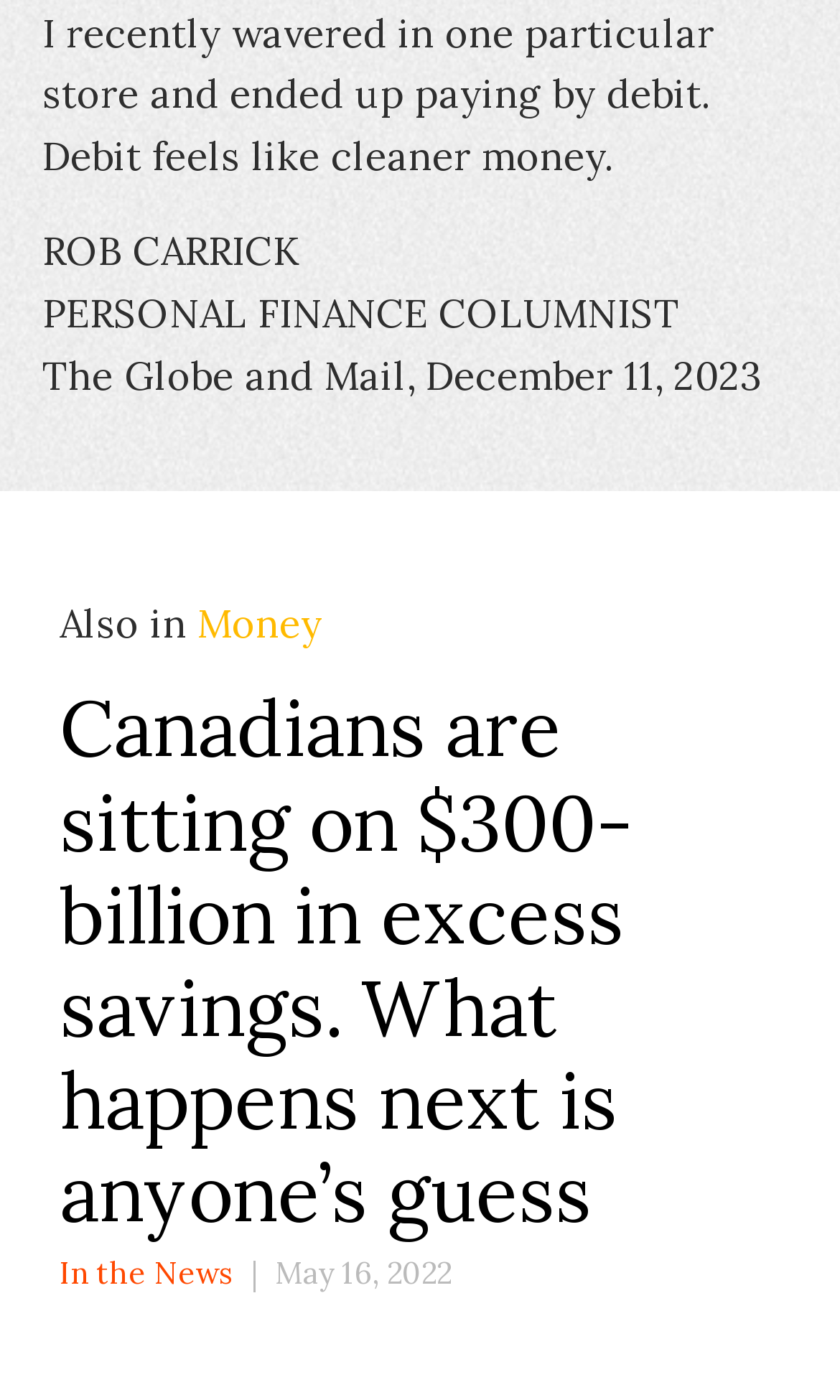Please find the bounding box for the UI component described as follows: "In the News".

[0.071, 0.896, 0.279, 0.924]